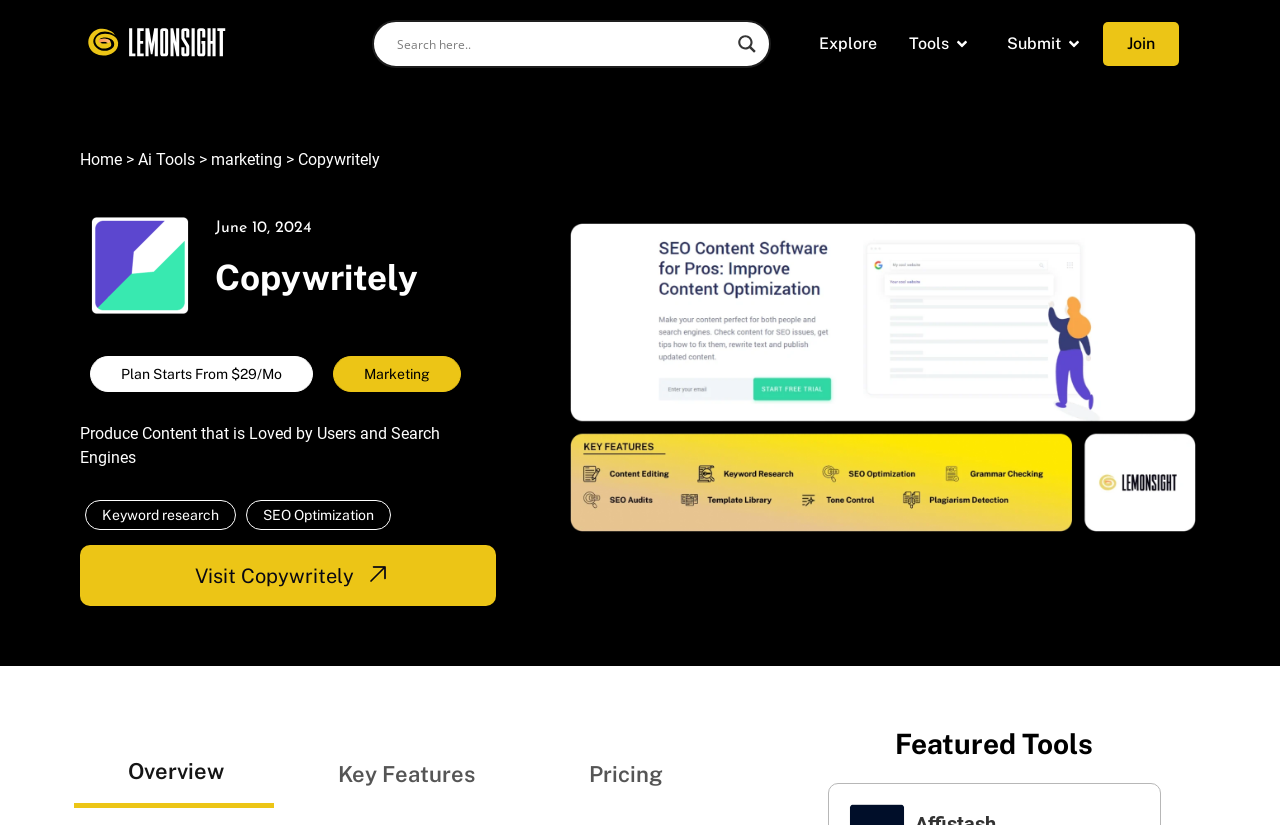Can you specify the bounding box coordinates for the region that should be clicked to fulfill this instruction: "Visit the home page".

[0.062, 0.182, 0.095, 0.205]